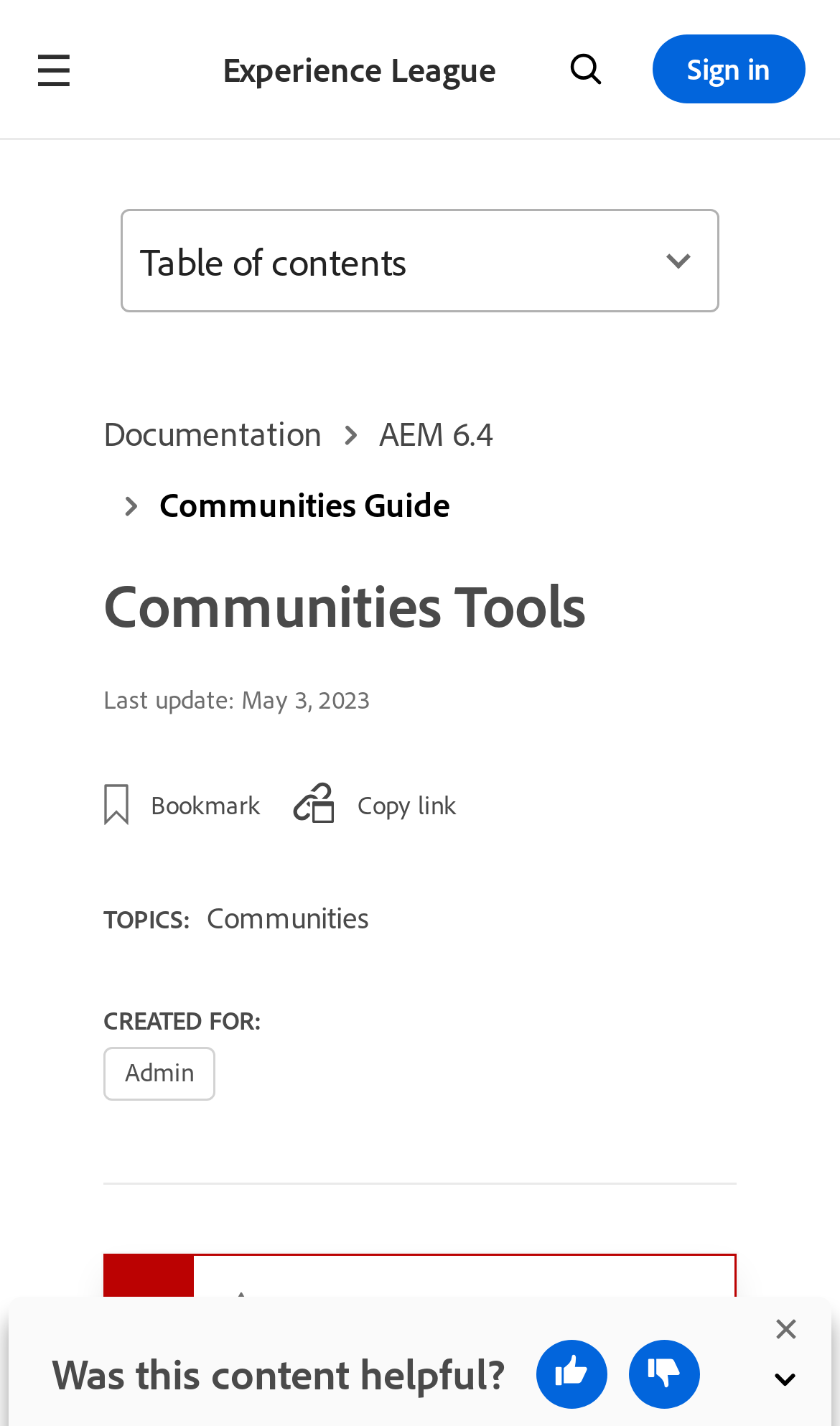What is the text next to the 'Last update:' label?
From the details in the image, provide a complete and detailed answer to the question.

I found this information by looking at the static text elements on the page and finding the one that is next to the 'Last update:' label.